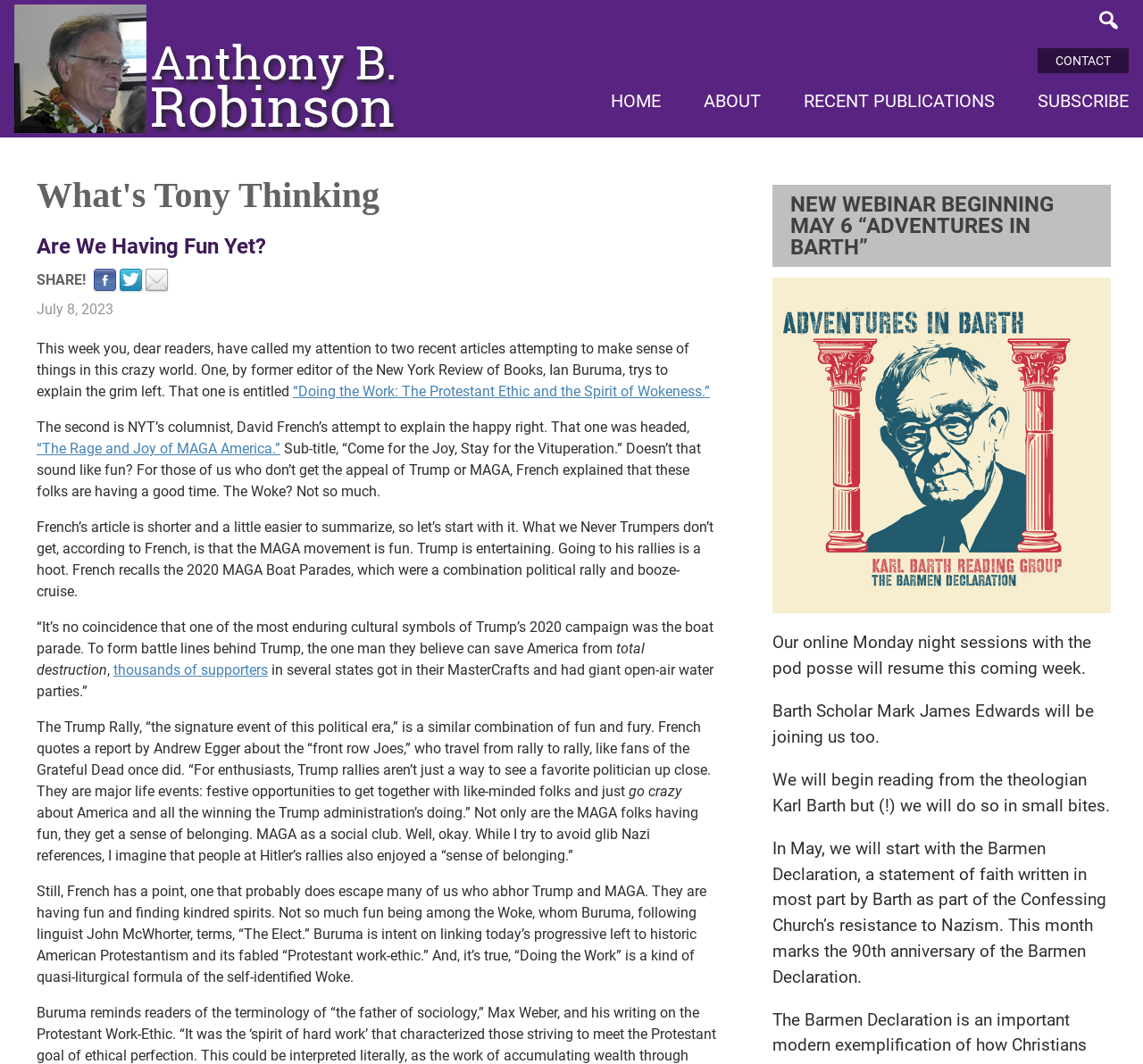Give a one-word or one-phrase response to the question: 
What is the title of the article?

Are We Having Fun Yet?